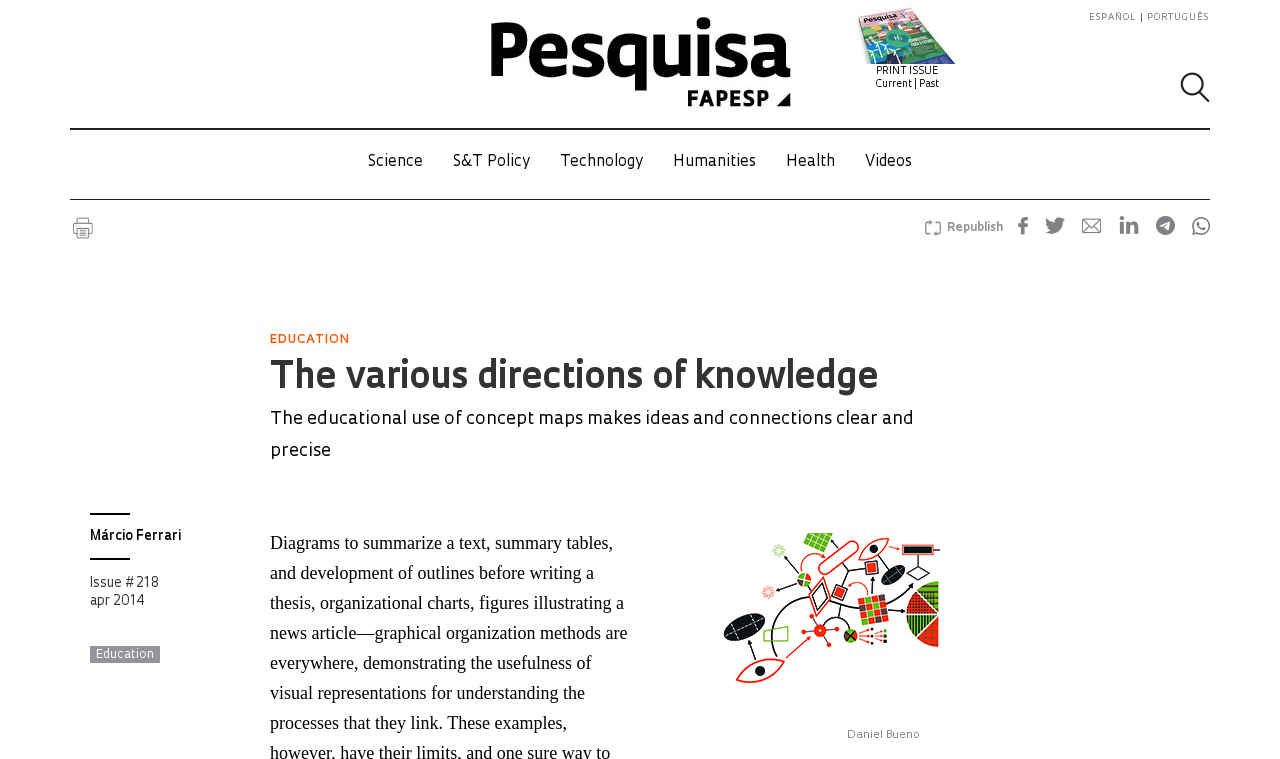Summarize the webpage in an elaborate manner.

The webpage appears to be an article or blog post from a scientific or educational publication. At the top, there is a logo or image with a link, accompanied by a search bar and language options (ESPAÑOL and PORTUGUÊS) on the right side. Below this, there are several links to different categories, including Science, S&T Policy, Technology, Humanities, Health, and Videos.

The main content of the page is an article titled "The various directions of knowledge" with a subheading that discusses the educational use of concept maps. The article text is divided into sections, with headings and paragraphs that explore the topic. There are also several links and images throughout the article, including a concept map image and a separator line that divides the sections.

On the right side of the page, there are social media sharing links, including Facebook, Twitter, Email, LinkedIn, and Whatsapp, each with an accompanying image. There is also a link to "Republish" and a section with the author's name (Márcio Ferrari) and the issue number (#218 apr 2014) of the publication.

At the bottom of the page, there is a footer section with a static text "PRINT ISSUE" and "Current | Past" links.